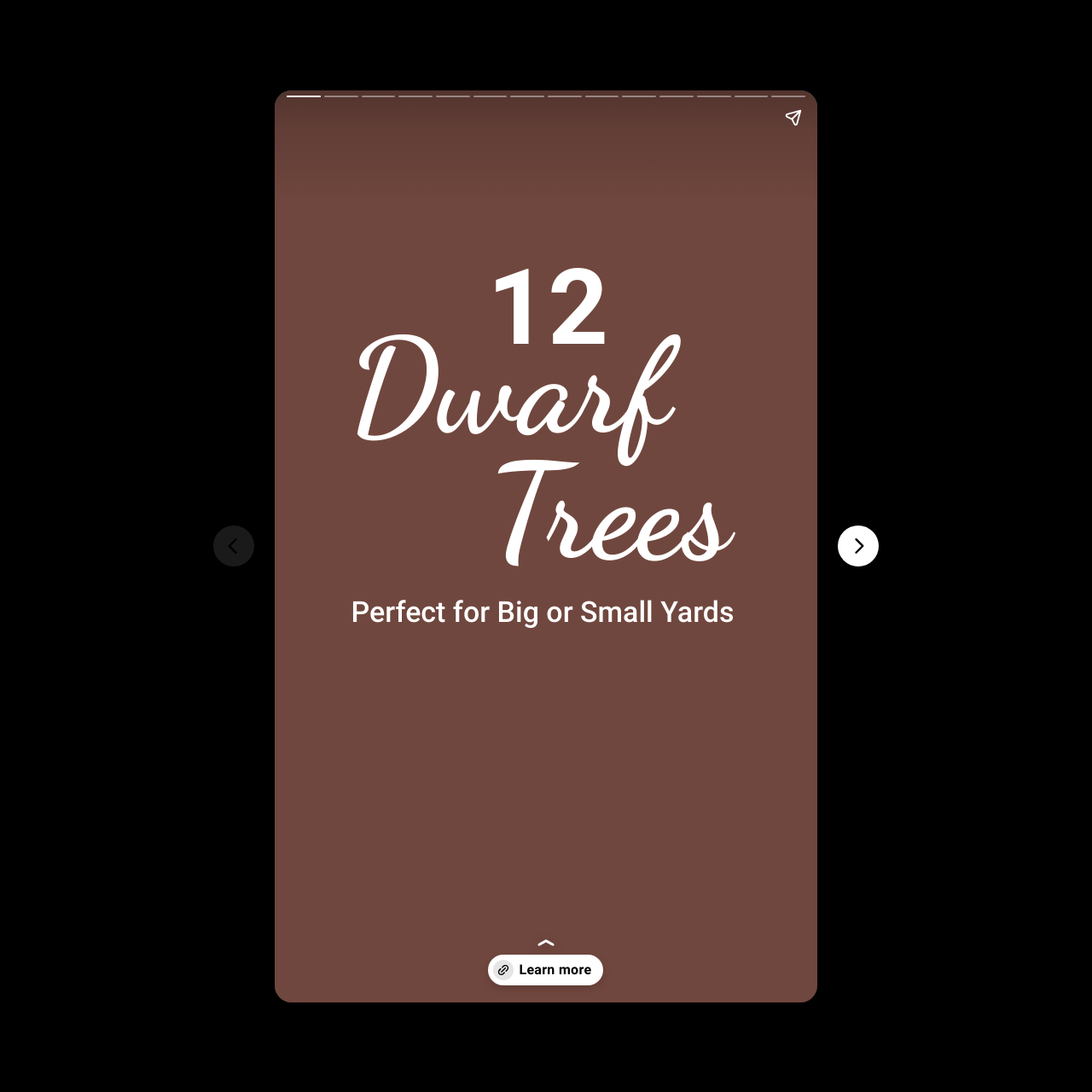How many images are associated with the 'Learn more' button?
Based on the screenshot, respond with a single word or phrase.

2